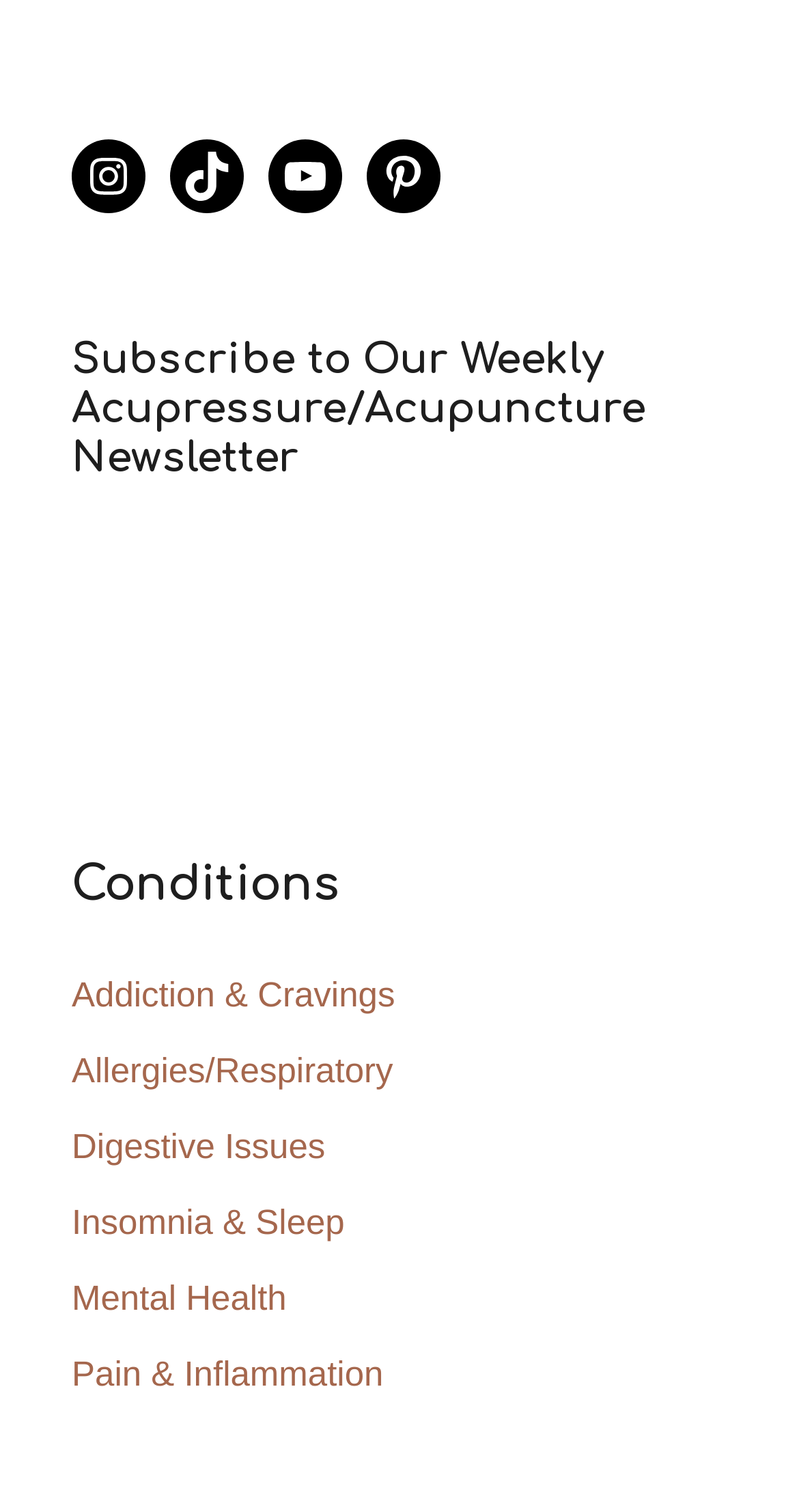Find the bounding box coordinates for the HTML element described as: "YouTube". The coordinates should consist of four float values between 0 and 1, i.e., [left, top, right, bottom].

[0.336, 0.092, 0.428, 0.141]